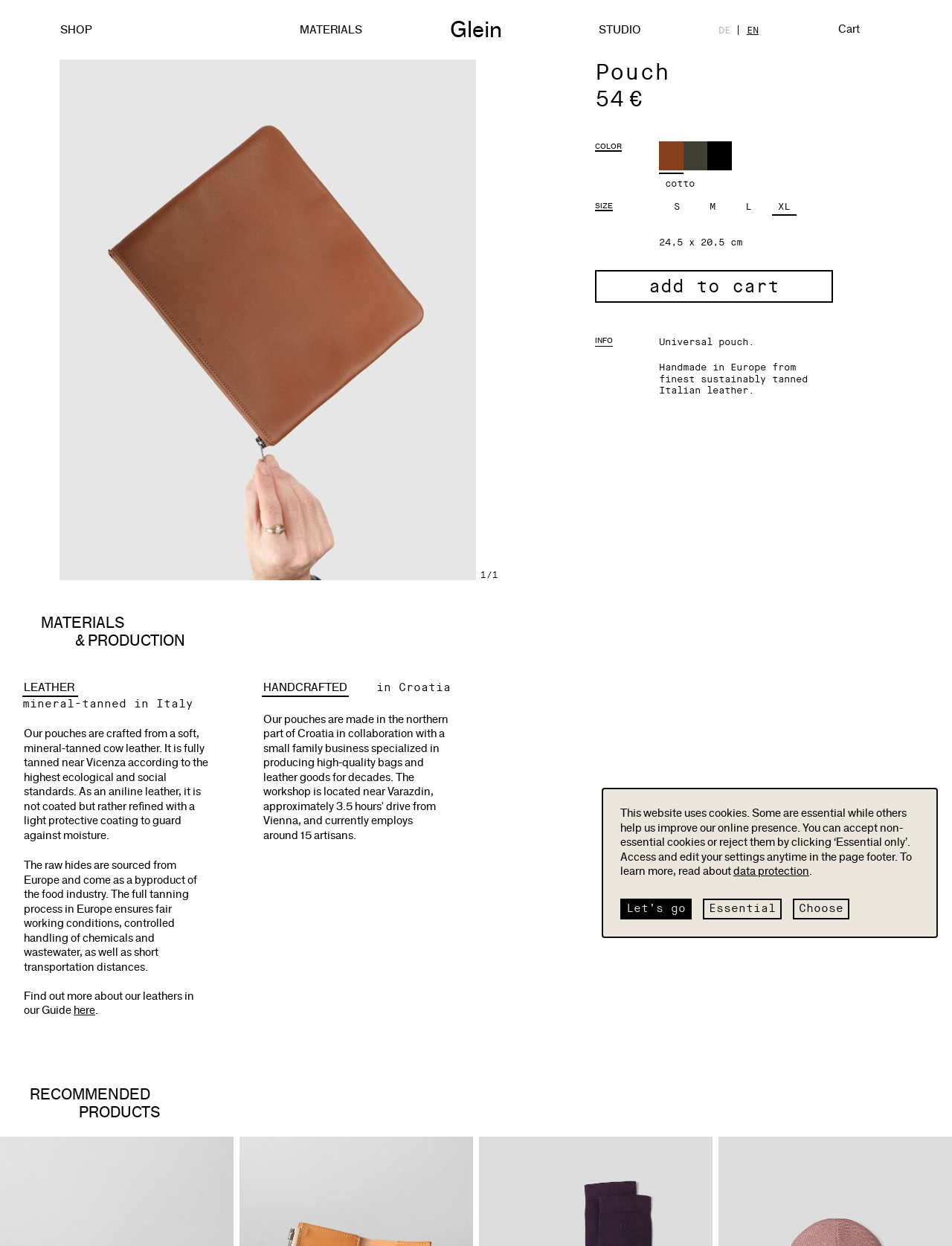Identify the bounding box coordinates of the element that should be clicked to fulfill this task: "Click the 'add to cart' button". The coordinates should be provided as four float numbers between 0 and 1, i.e., [left, top, right, bottom].

[0.625, 0.217, 0.875, 0.243]